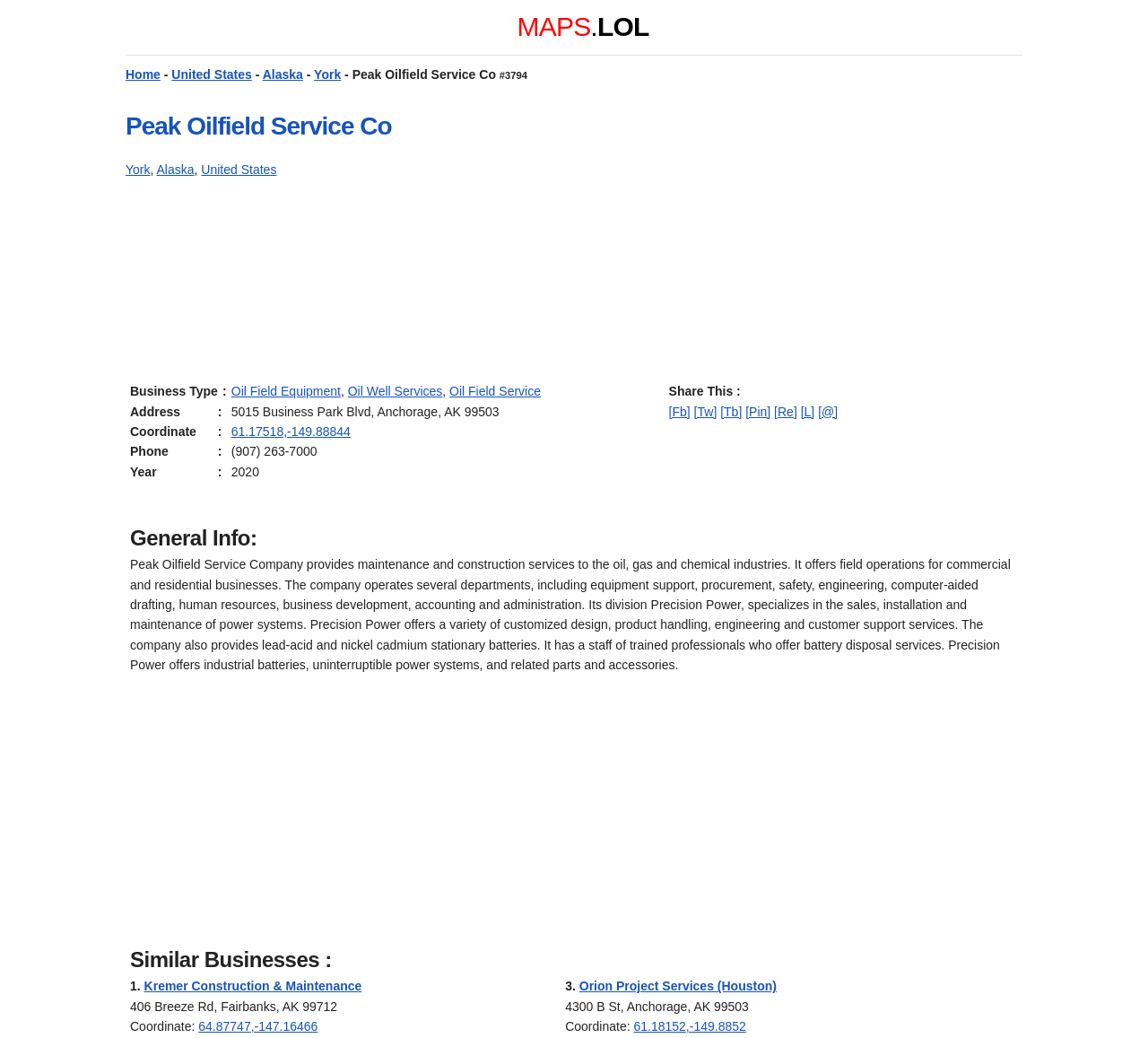Please answer the following question using a single word or phrase: 
What is the year of establishment of Peak Oilfield Service Co?

2020